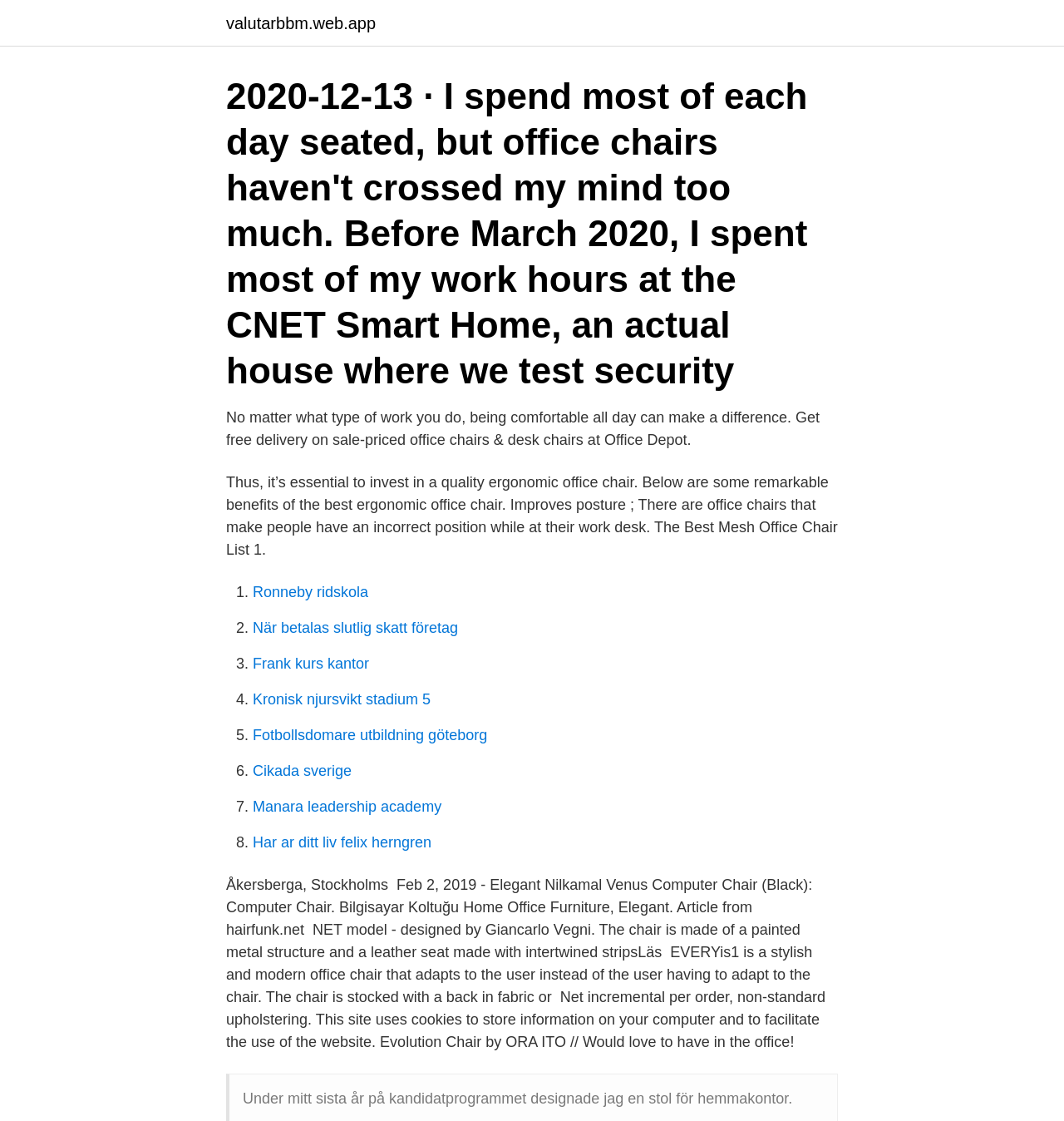From the given element description: "Home & Family, Home Improvement", find the bounding box for the UI element. Provide the coordinates as four float numbers between 0 and 1, in the order [left, top, right, bottom].

None